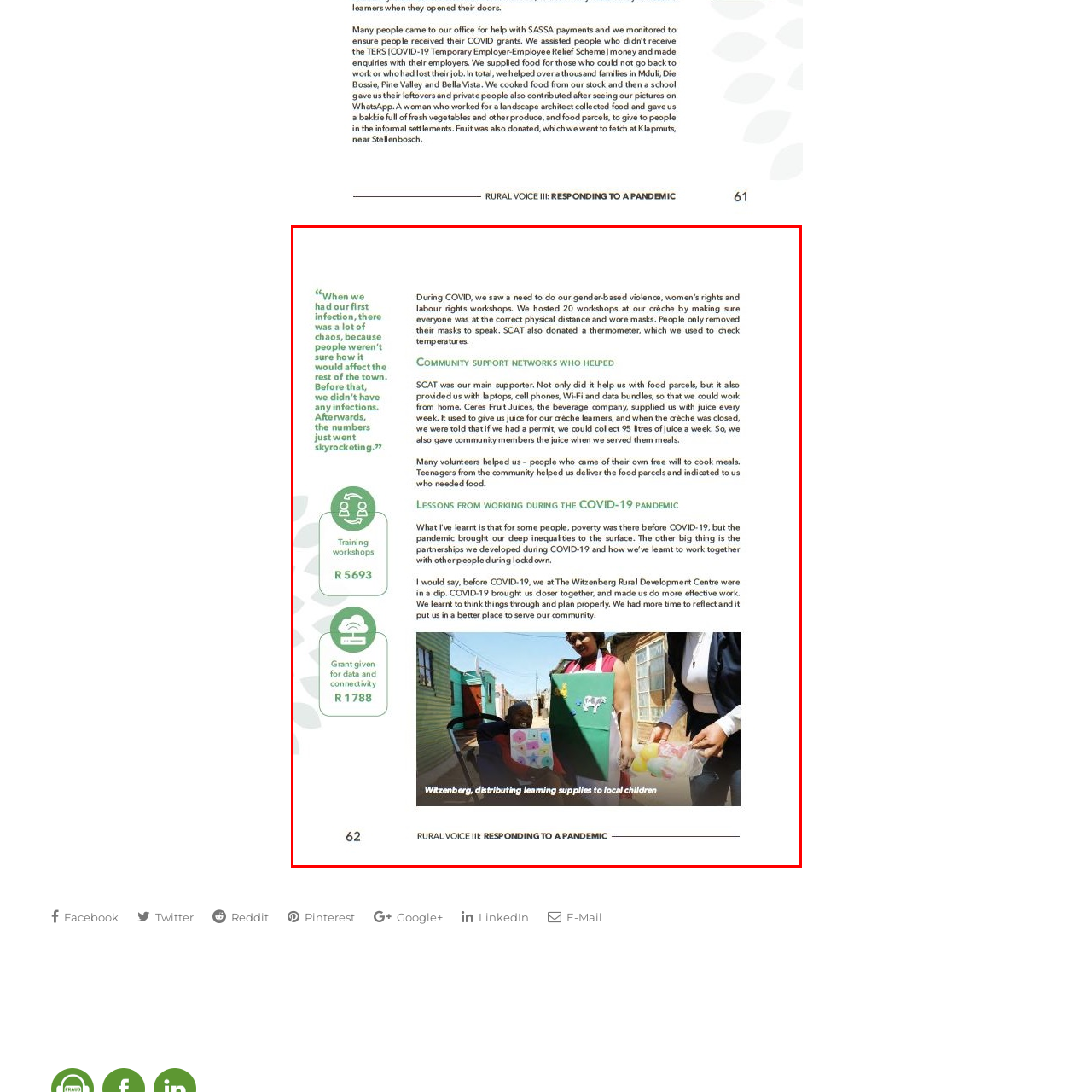Pay attention to the image encircled in red and give a thorough answer to the subsequent question, informed by the visual details in the image:
What is the setting of the scene in the image?

The image depicts a grassroots approach, where volunteers are actively participating in the effort to provide resources and support for young learners. This setting reflects a community-based initiative, where local individuals are coming together to make a positive impact.